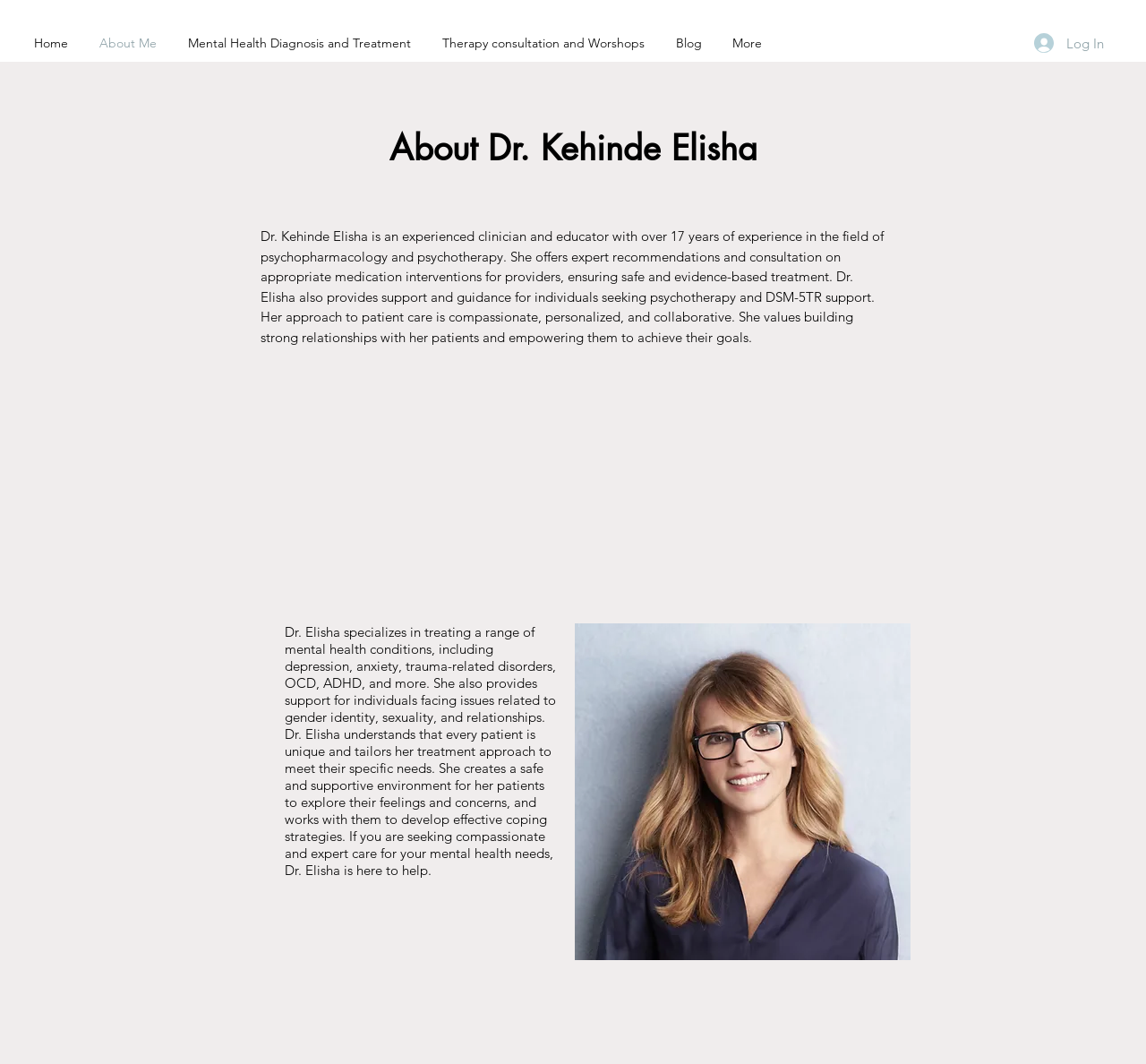What is the focus of Dr. Elisha's treatment approach?
Please provide a comprehensive answer based on the visual information in the image.

According to the webpage, Dr. Elisha's approach to patient care is compassionate, personalized, and collaborative, and she values building strong relationships with her patients and empowering them to achieve their goals.